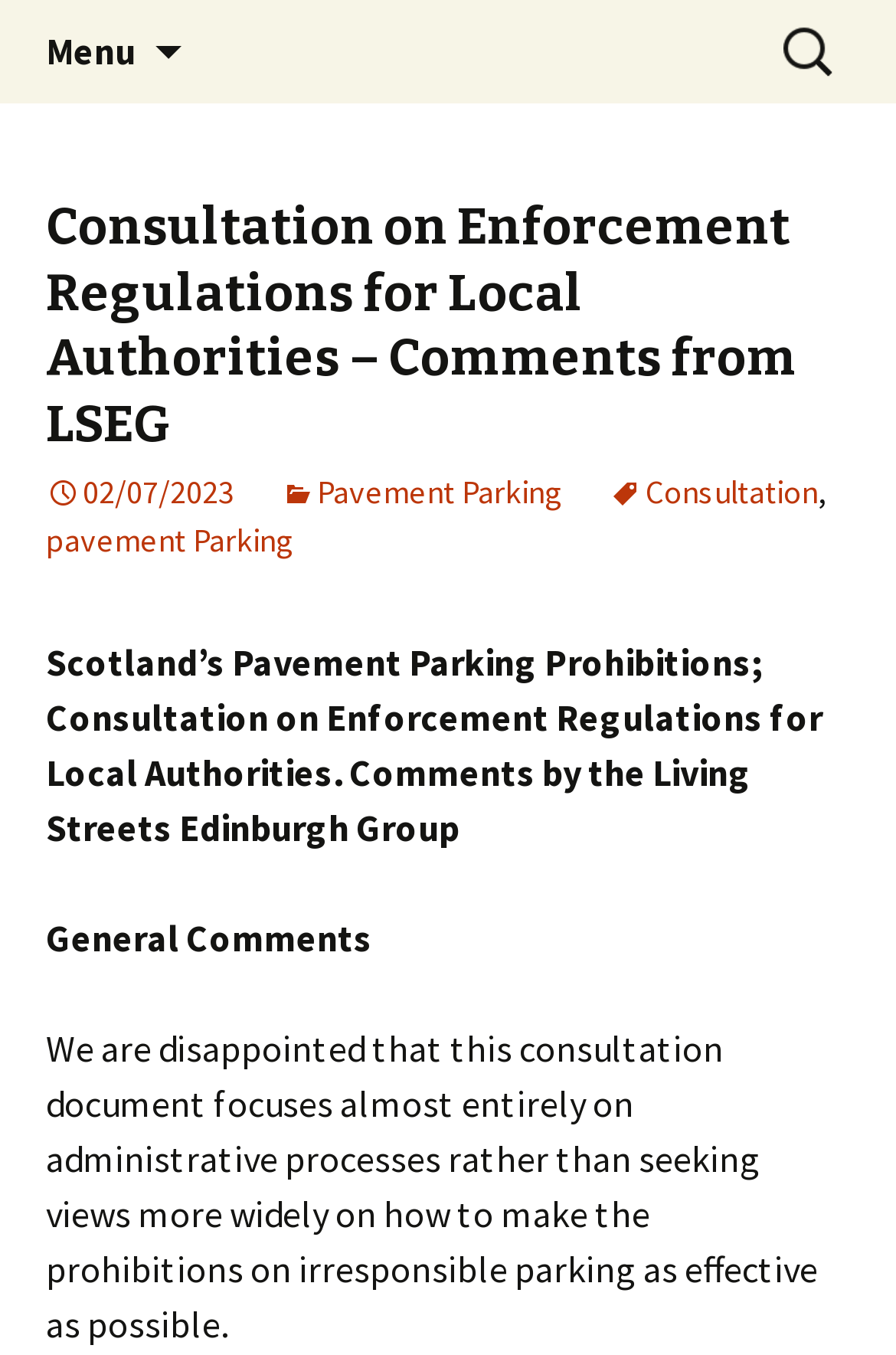What is the date of the consultation?
Based on the screenshot, respond with a single word or phrase.

02/07/2023